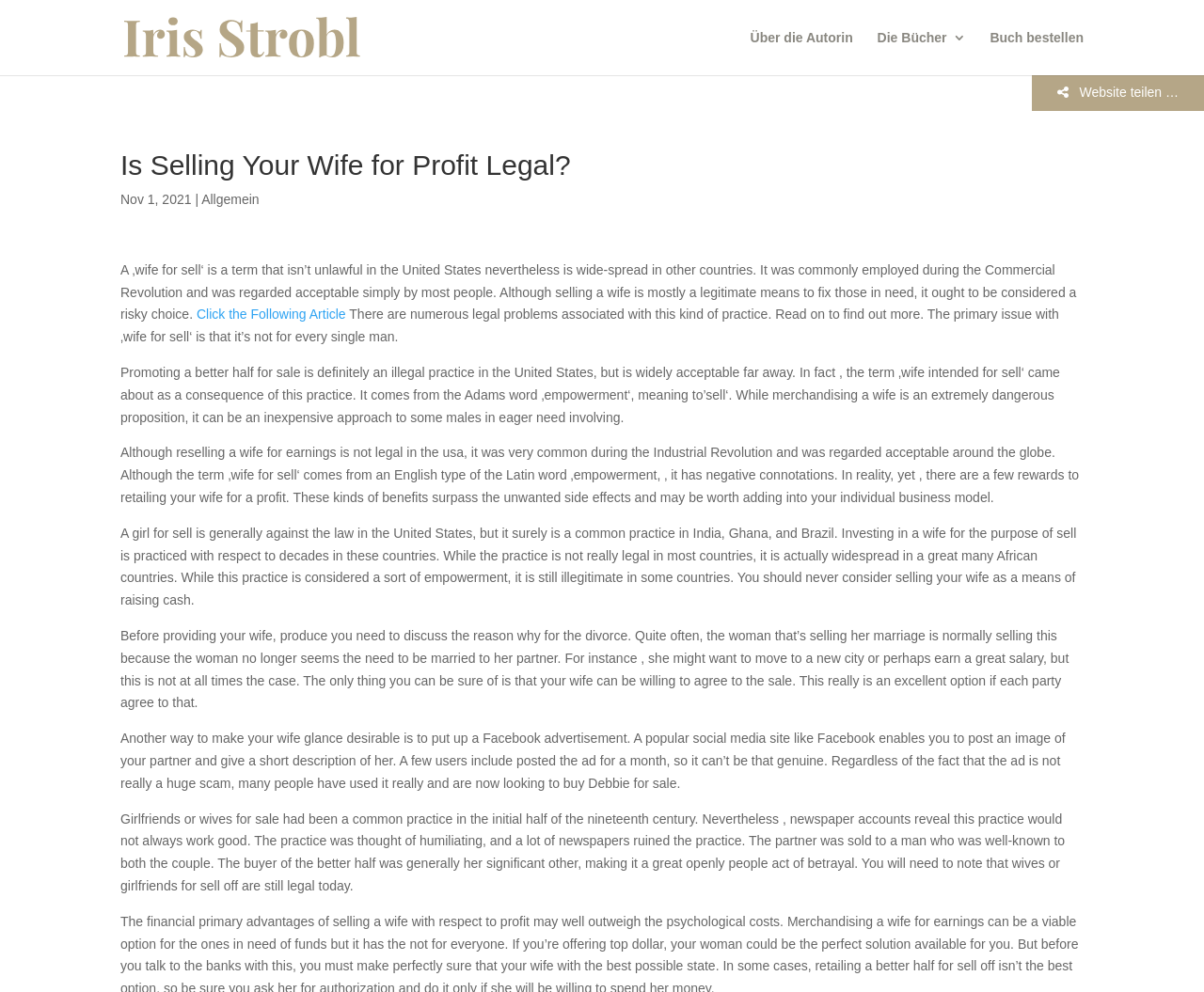What is the date of the article?
Answer with a single word or short phrase according to what you see in the image.

Nov 1, 2021